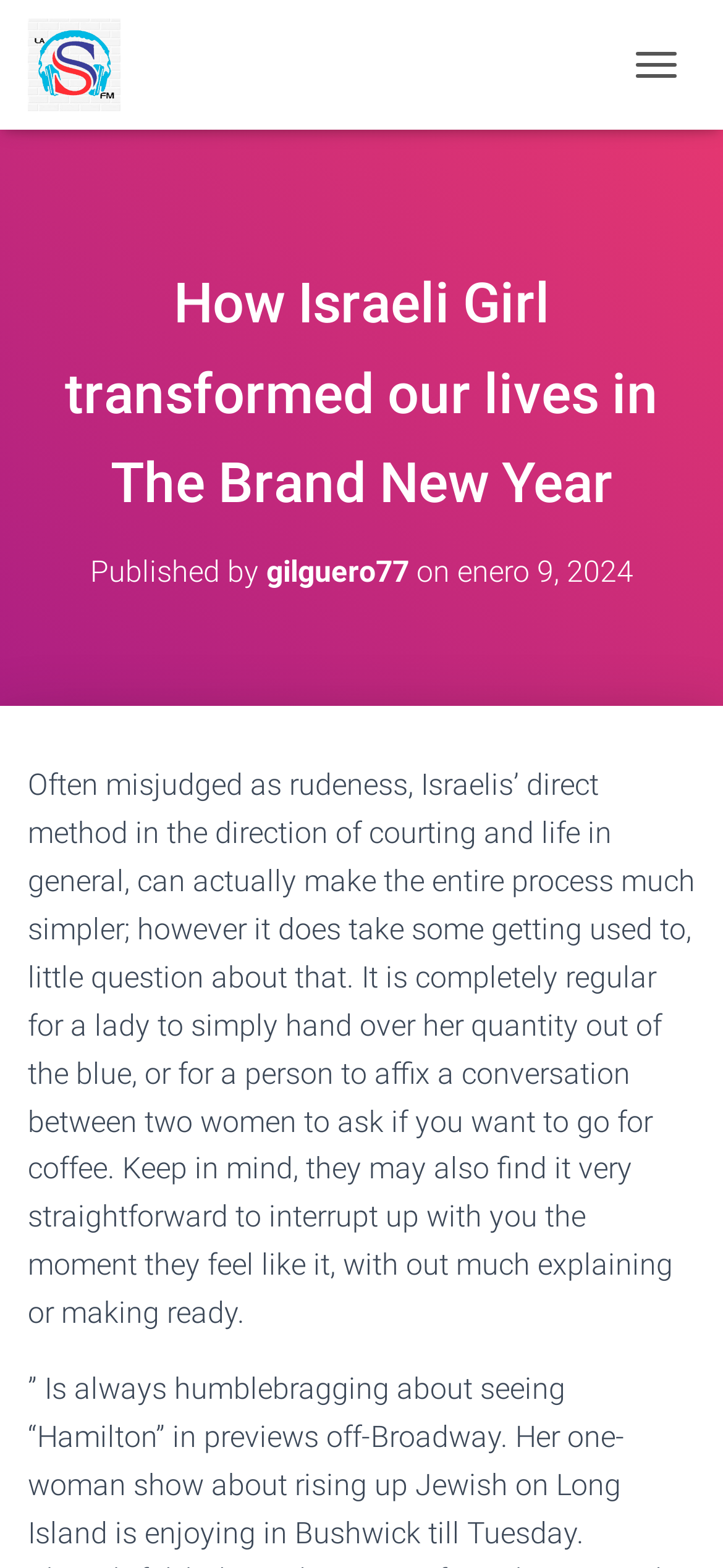Who is the author of the article?
Please provide a single word or phrase as your answer based on the screenshot.

gilguero77